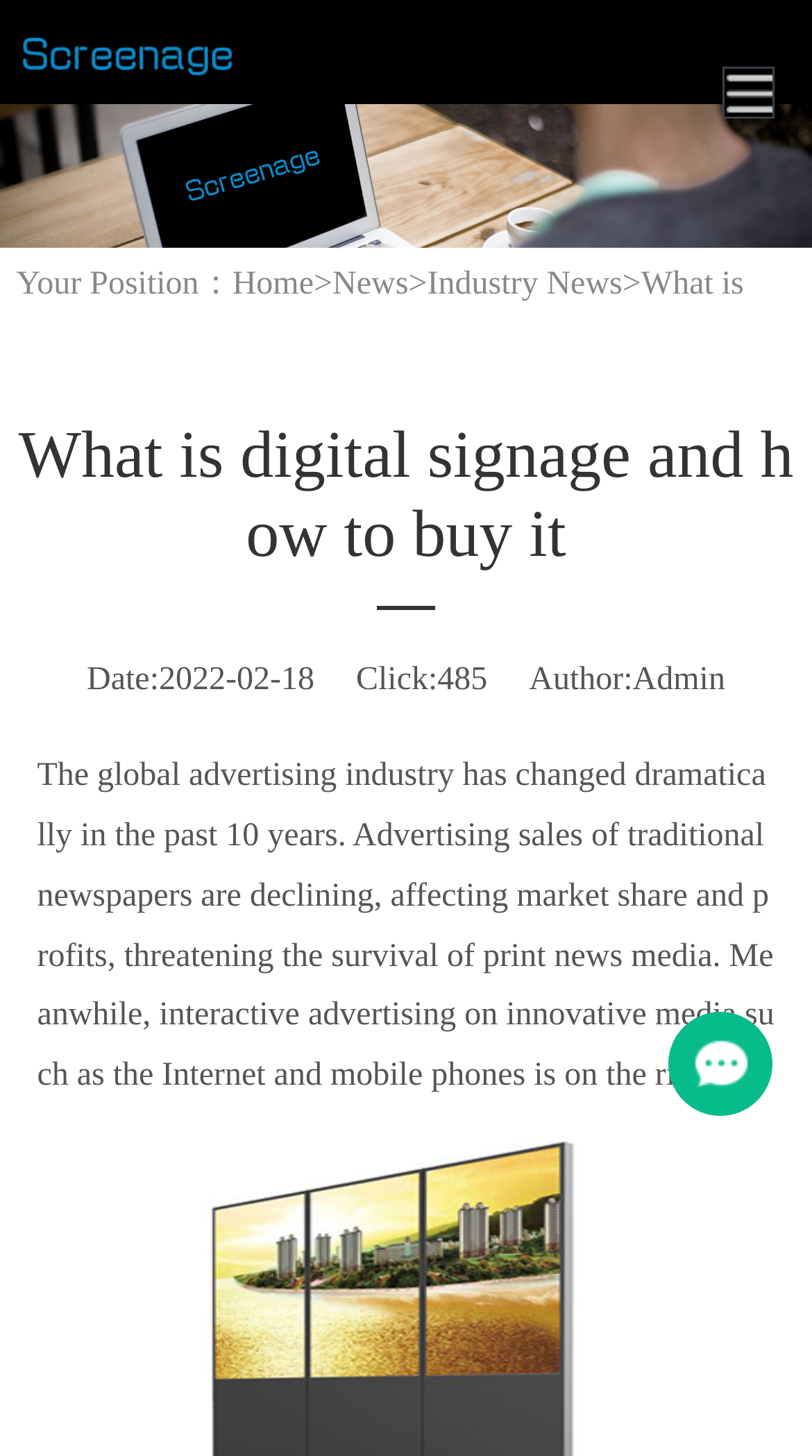Describe all the key features and sections of the webpage thoroughly.

The webpage appears to be an article page from a news website, specifically focused on the industry news section. At the top, there is a heading that reads "digital signage, video wall, high brightness display, outdoor kiosk supplier-Screenage" which is also a link. Below this heading, there is a banner image labeled "About banner" that spans the entire width of the page.

On the top-right corner, there is a navigation menu with links to "Home", "News", and "Industry News", with the current page "What is digital signage and how to buy it" highlighted. The navigation menu is preceded by a "Your Position：" label.

The main content of the article is headed by a title "What is digital signage and how to buy it" which is also a link. Below the title, there are three emphasis blocks containing metadata about the article, including the date "2022-02-18", the number of clicks "485", and the author "Admin".

The main article text is a lengthy paragraph that discusses the changes in the global advertising industry over the past 10 years, specifically the decline of traditional newspaper advertising and the rise of interactive advertising on innovative media. At the bottom of the page, there is a link, but its purpose is unclear.

There are a total of two images on the page, one being the banner image and the other being an image associated with the heading "digital signage, video wall, high brightness display, outdoor kiosk supplier-Screenage".